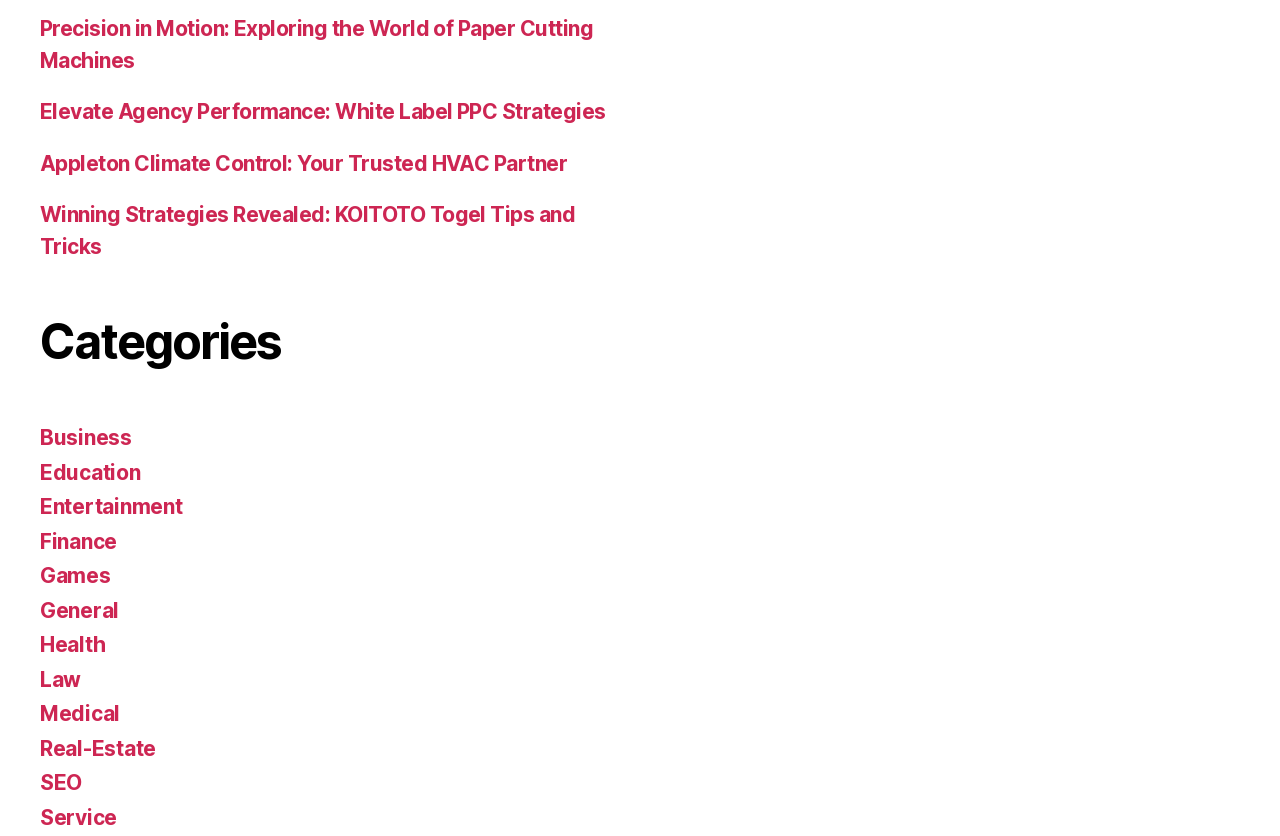Determine the bounding box coordinates of the area to click in order to meet this instruction: "View business category".

[0.031, 0.509, 0.103, 0.539]